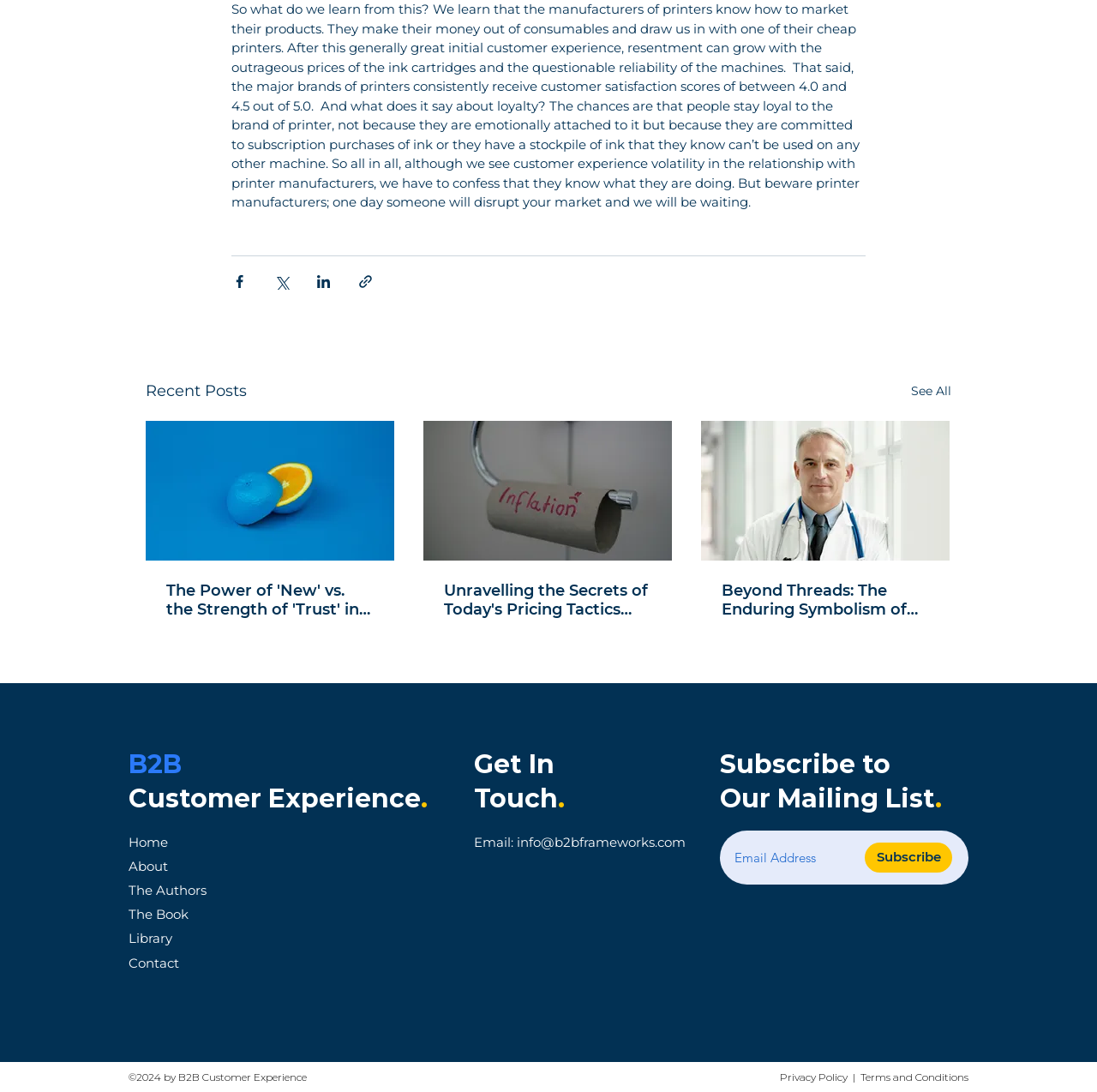Find the bounding box coordinates of the clickable area that will achieve the following instruction: "Visit the home page".

[0.117, 0.763, 0.153, 0.778]